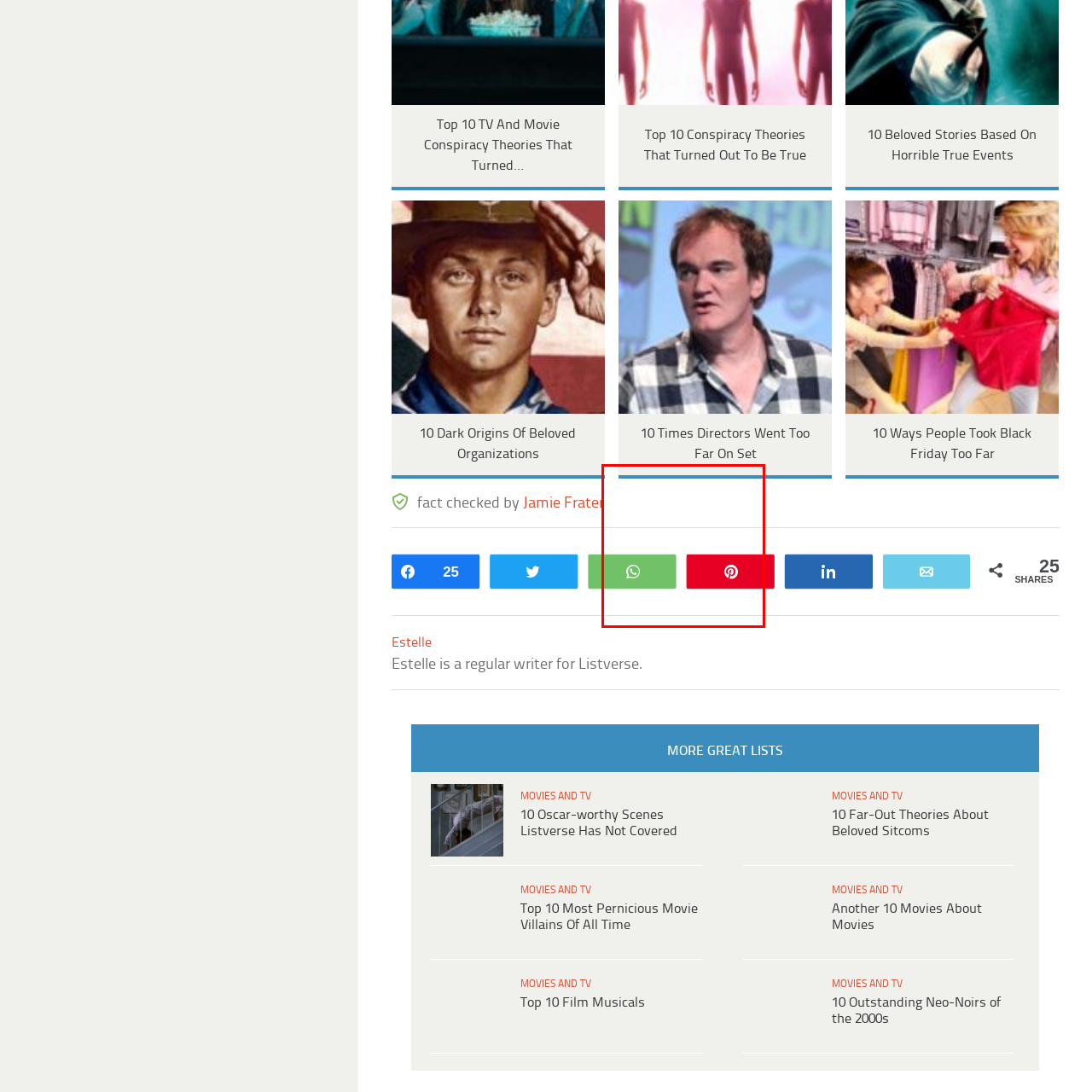Study the part of the image enclosed in the turquoise frame and answer the following question with detailed information derived from the image: 
What is the primary use of Pinterest?

According to the caption, the red icon symbolizes Pinterest, a platform primarily used for discovering and saving creative ideas, particularly in areas such as home décor, fashion, and DIY projects.